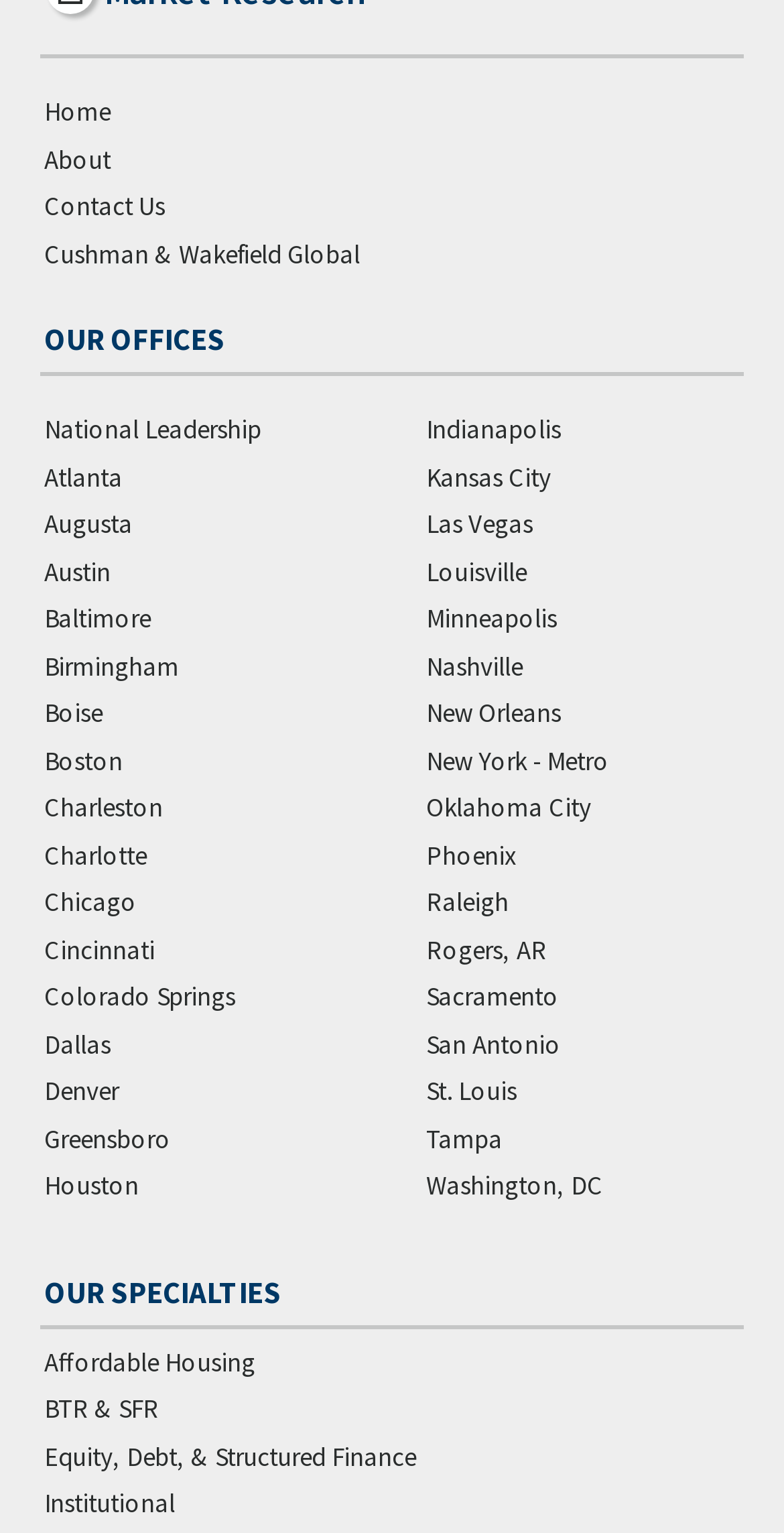Identify the bounding box coordinates of the clickable region to carry out the given instruction: "Click on Home".

[0.051, 0.058, 0.949, 0.089]